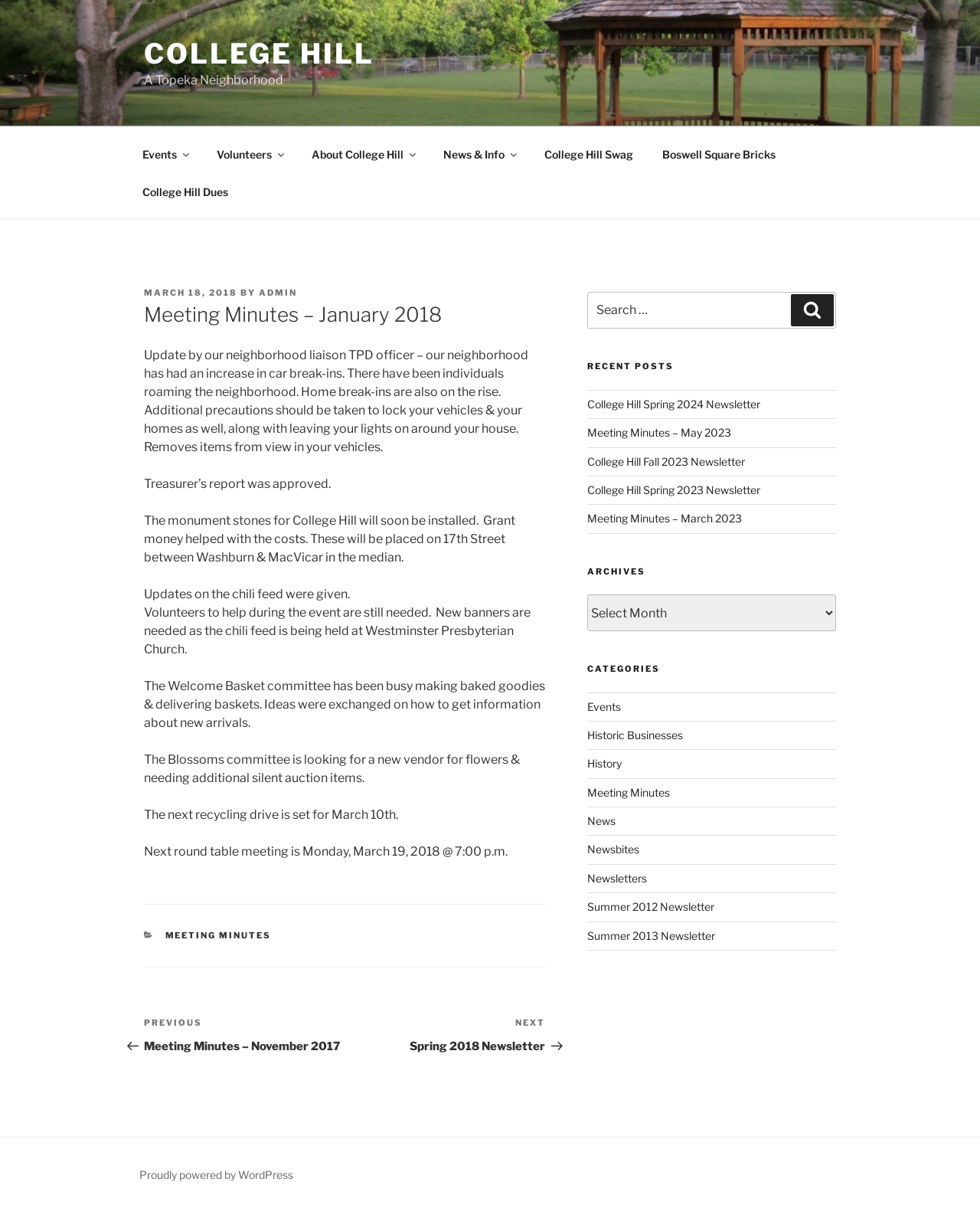Using the information shown in the image, answer the question with as much detail as possible: What type of event is mentioned in the webpage?

The webpage mentions 'Updates on the chili feed were given' in one of the static text elements, indicating that a chili feed event is being discussed.